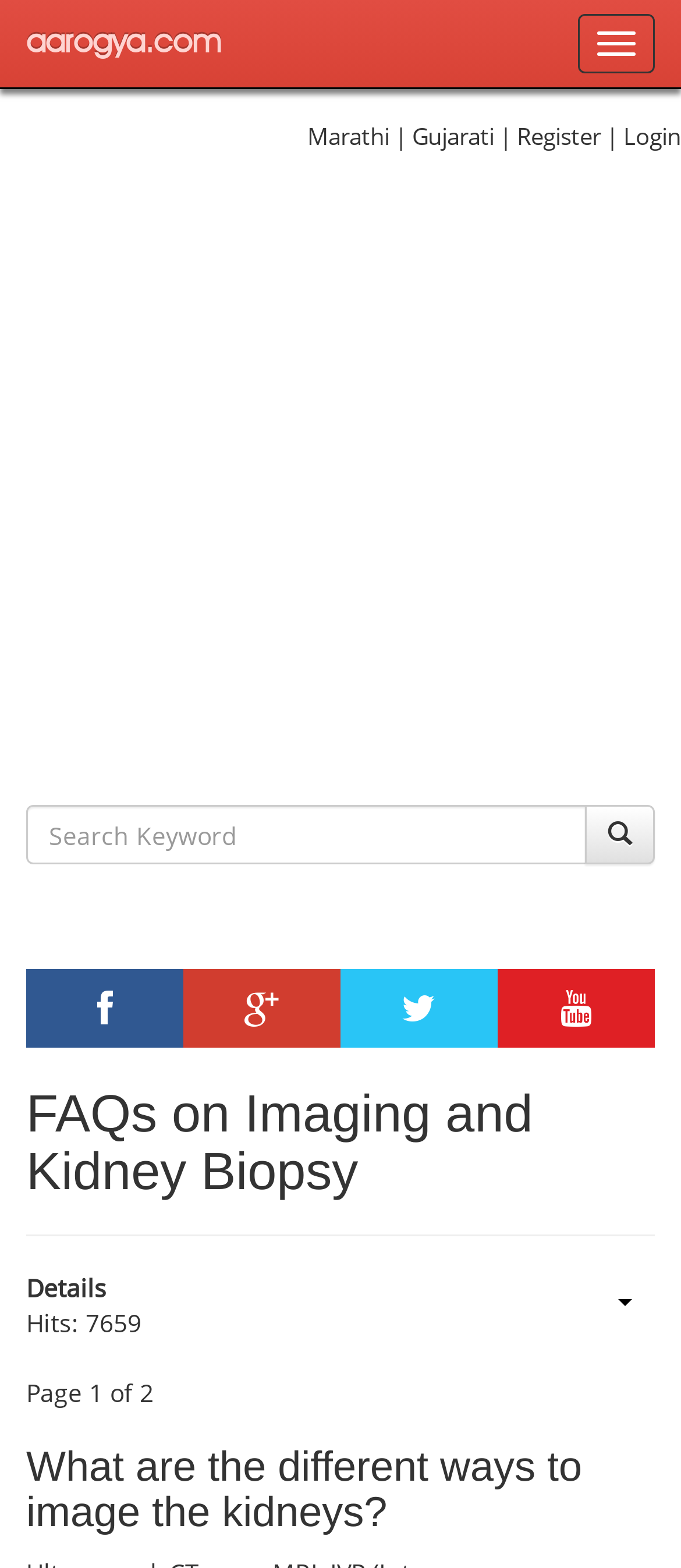Locate the bounding box coordinates of the item that should be clicked to fulfill the instruction: "Explore 'disability' tag".

None